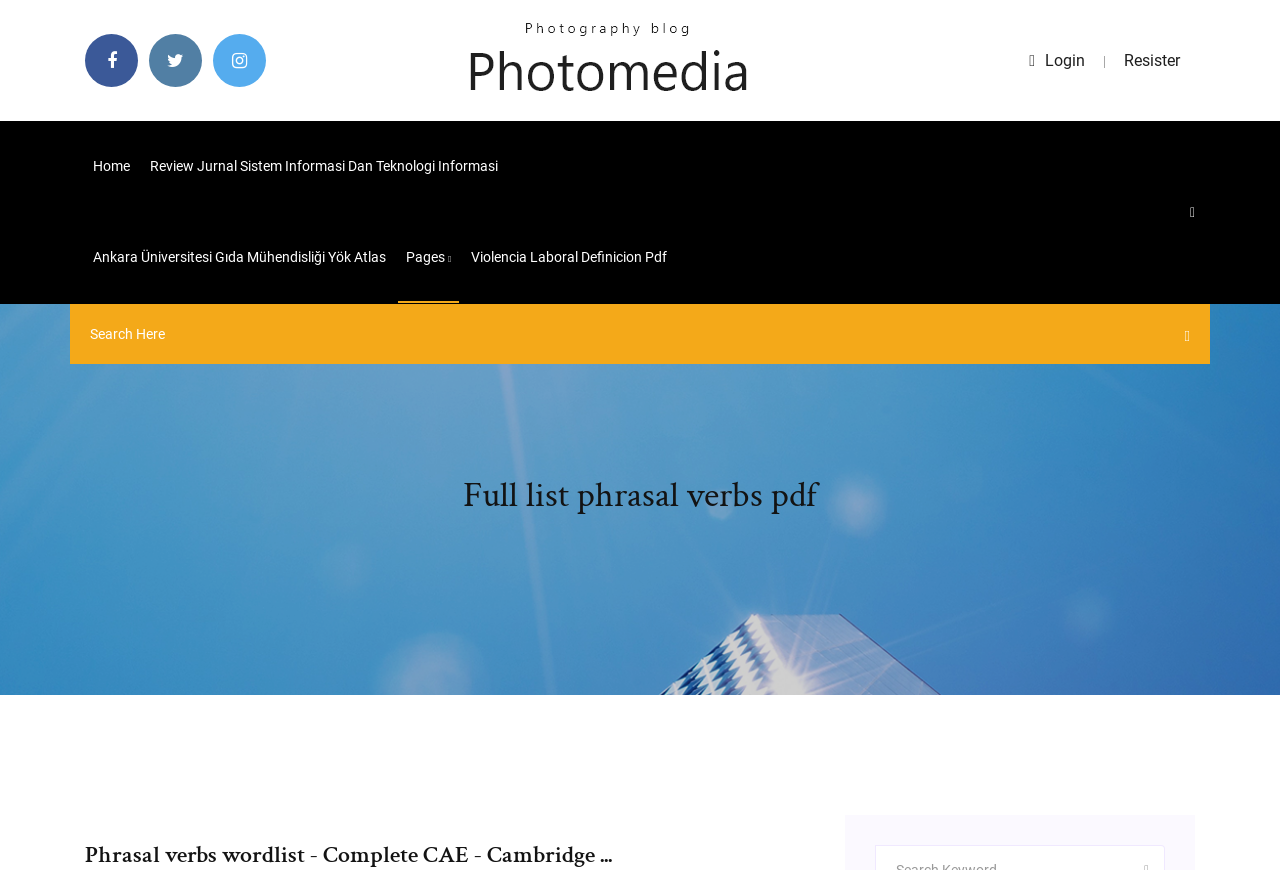Please extract the title of the webpage.

Full list phrasal verbs pdf